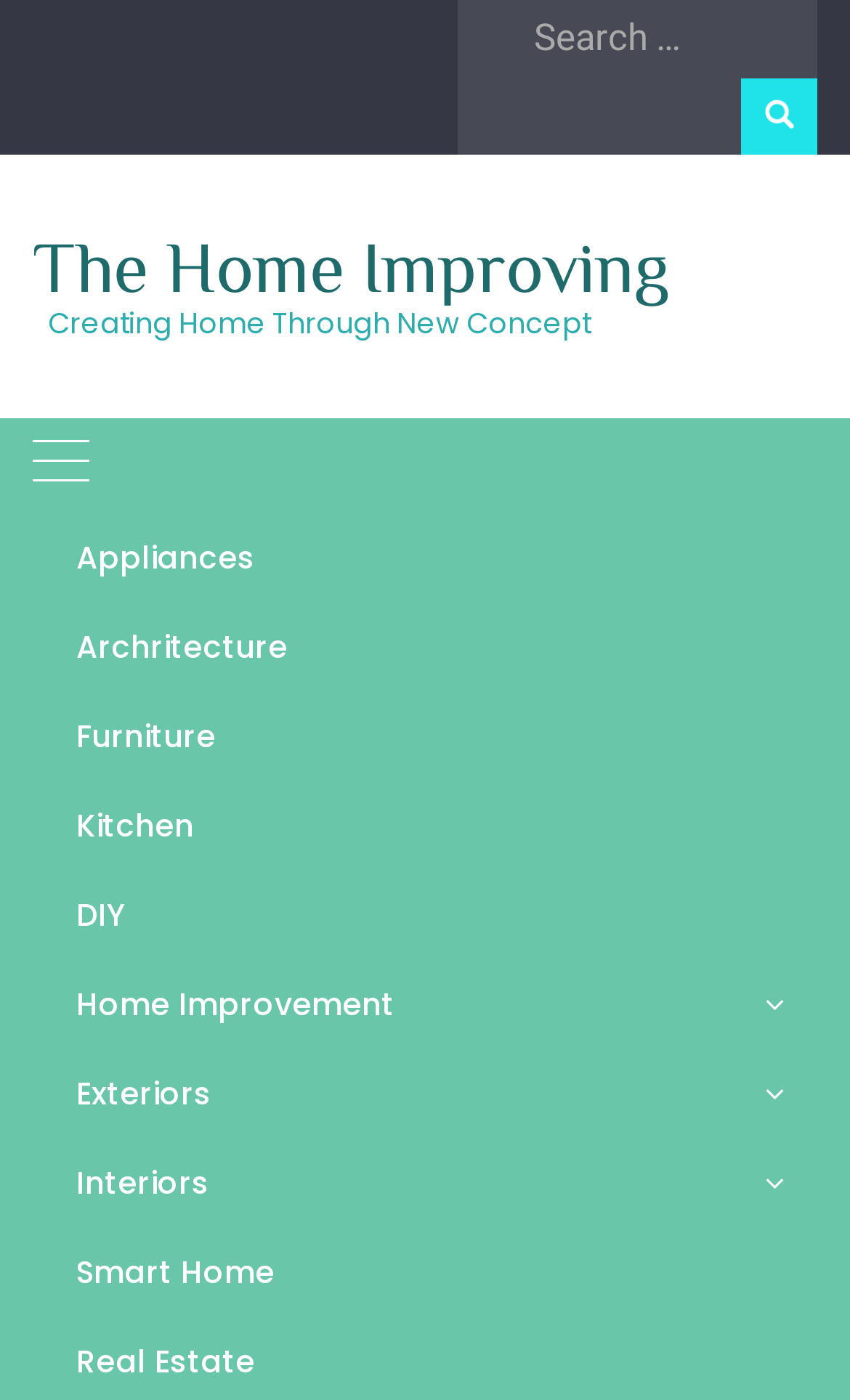What type of icon is used to represent 'Home Improvement'?
Use the information from the image to give a detailed answer to the question.

I determined this by looking at the link ' Home Improvement' which uses a specific icon (uf107) to represent the category of Home Improvement.